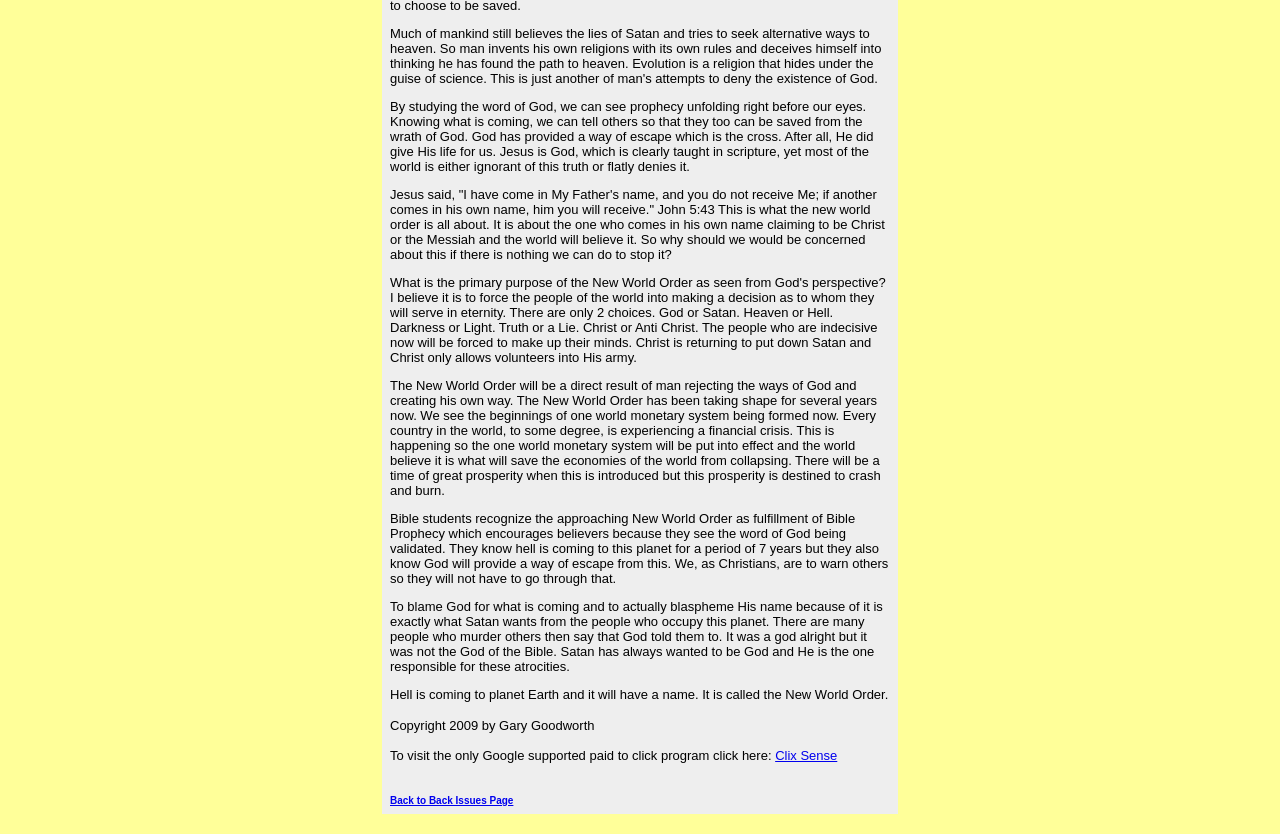Locate the bounding box of the UI element described by: "Back to Back Issues Page" in the given webpage screenshot.

[0.305, 0.953, 0.401, 0.966]